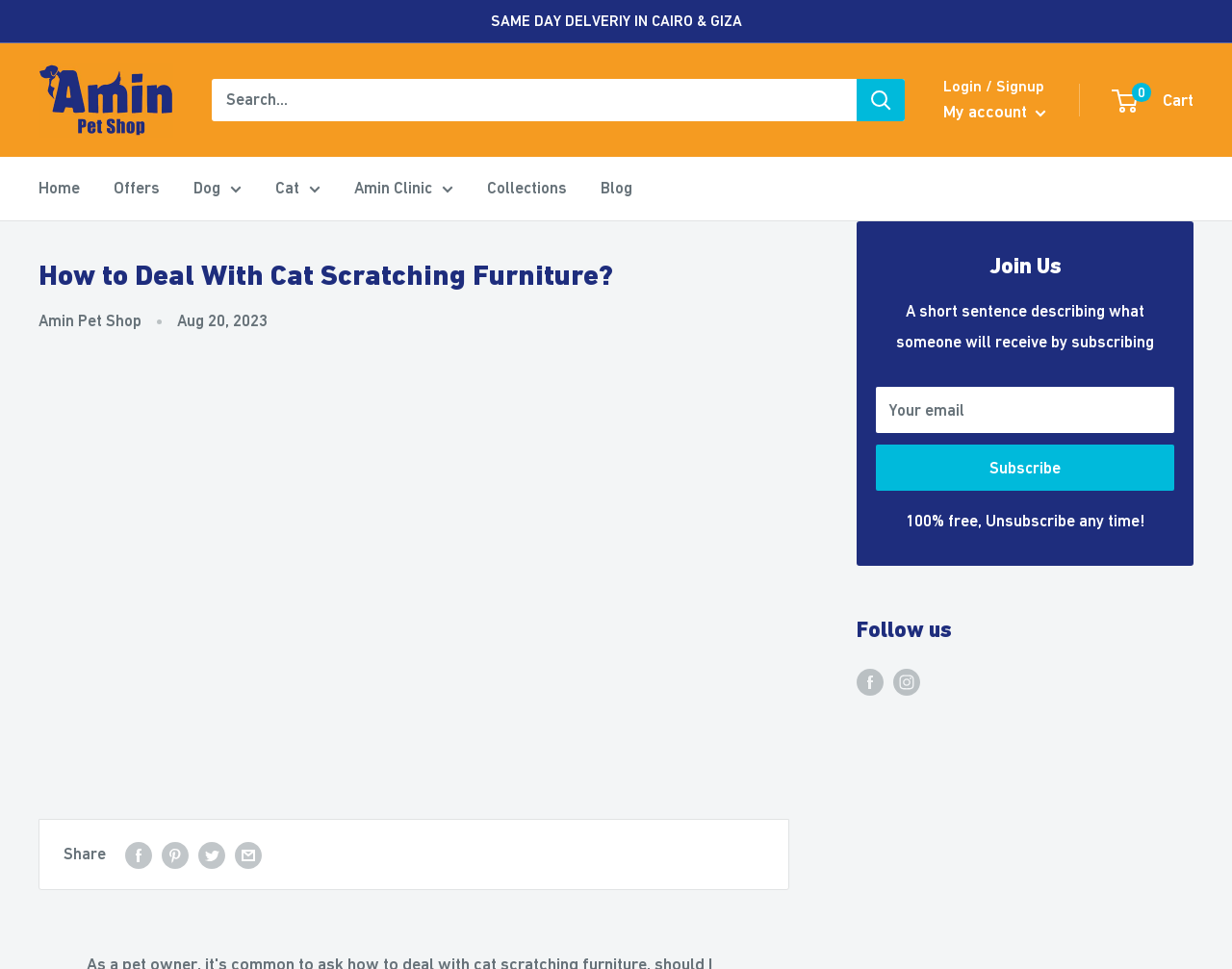Please extract the webpage's main title and generate its text content.

How to Deal With Cat Scratching Furniture?